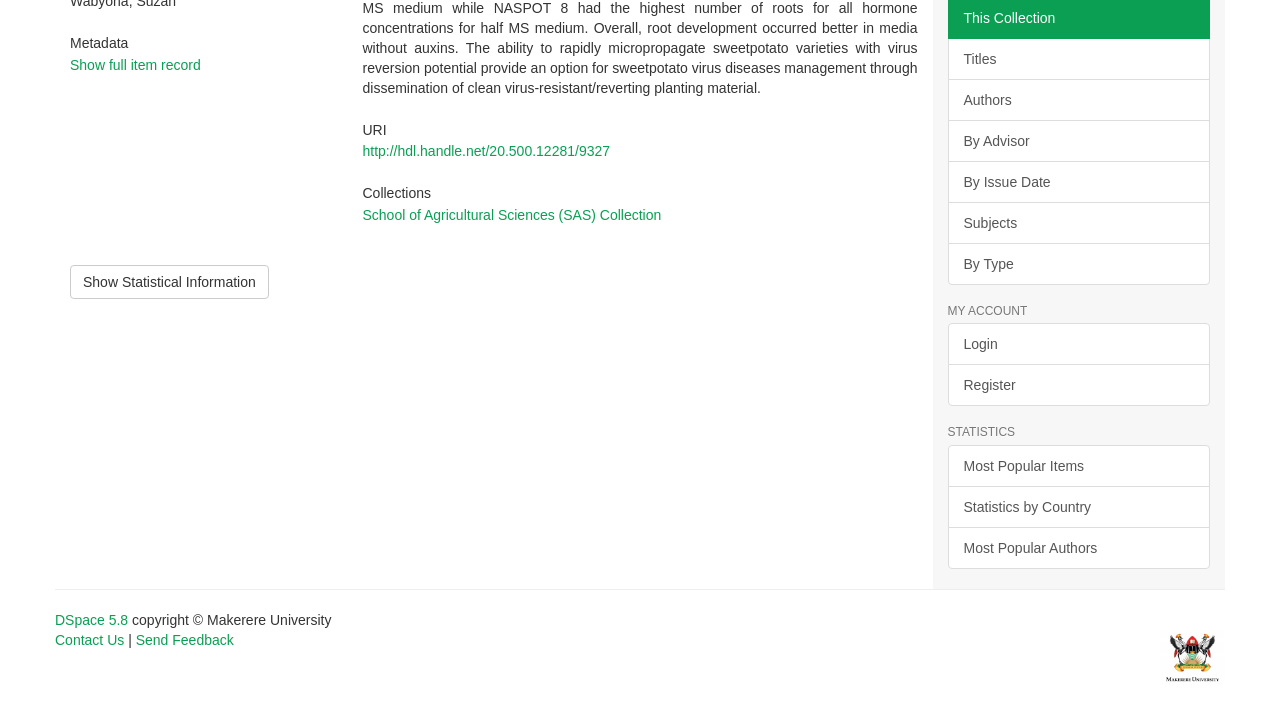Predict the bounding box coordinates of the UI element that matches this description: "http://www.noworriesvacationrentals.com". The coordinates should be in the format [left, top, right, bottom] with each value between 0 and 1.

None